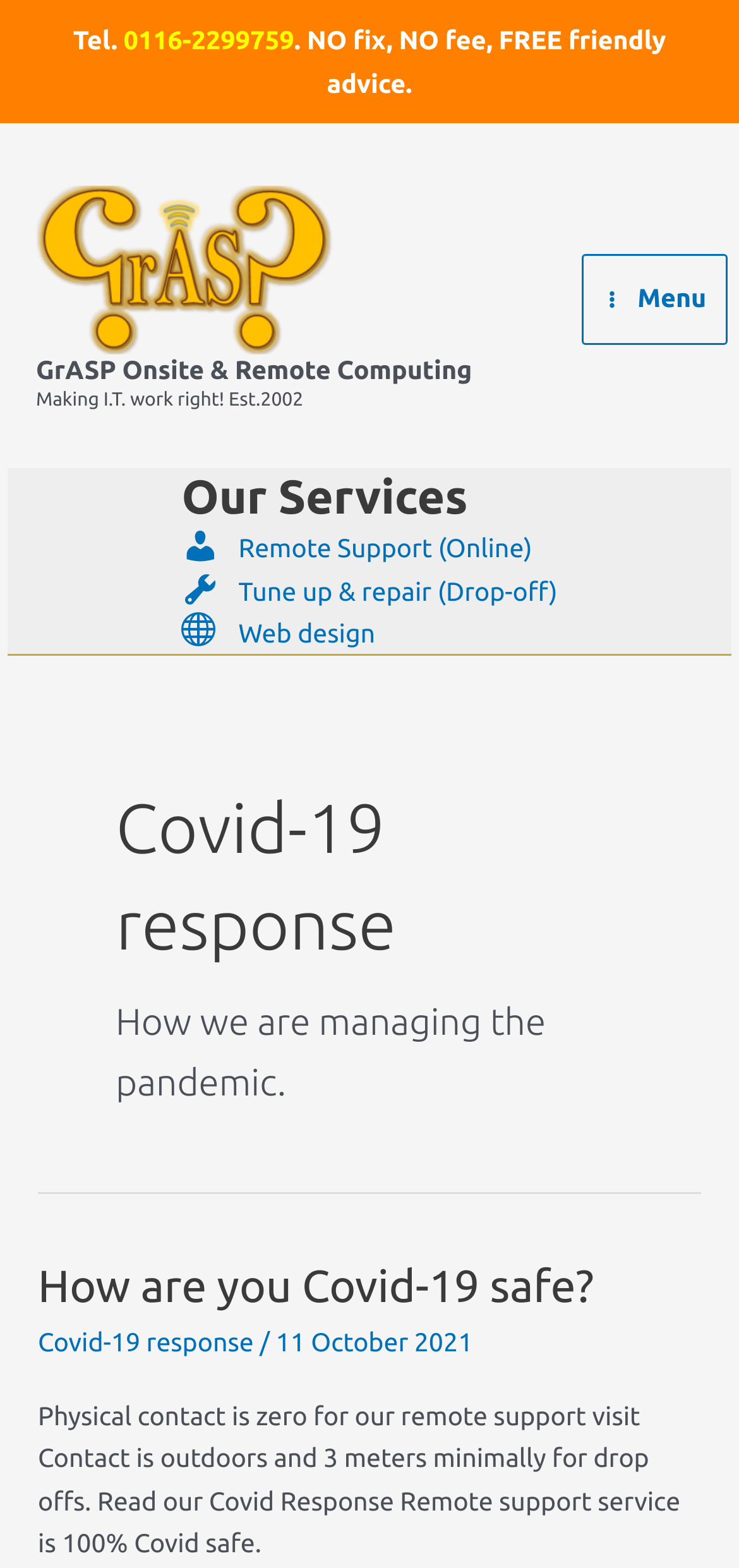Please give a one-word or short phrase response to the following question: 
What is the name of the company providing remote support services?

GrASP